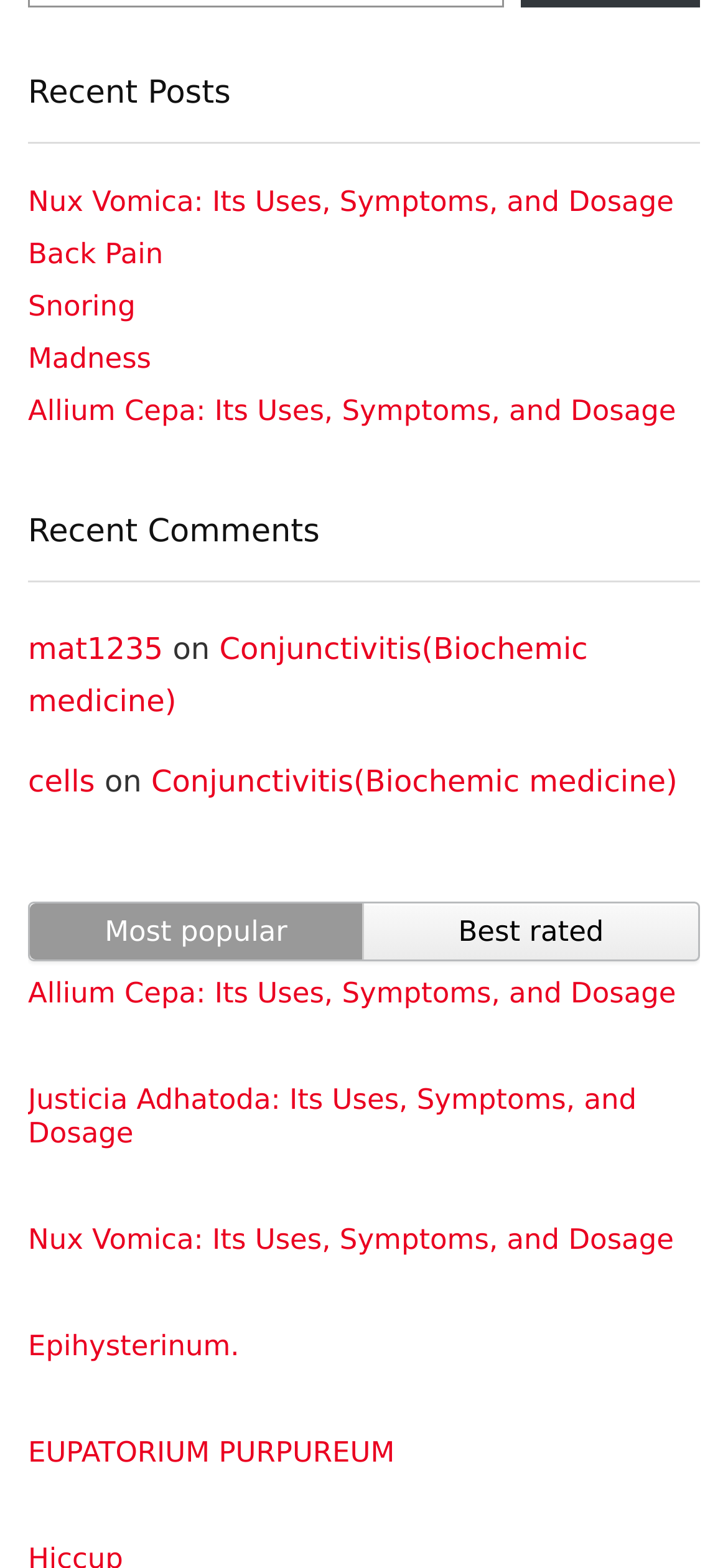Determine the bounding box coordinates for the clickable element required to fulfill the instruction: "Learn about Epihysterinum". Provide the coordinates as four float numbers between 0 and 1, i.e., [left, top, right, bottom].

[0.038, 0.848, 0.329, 0.869]